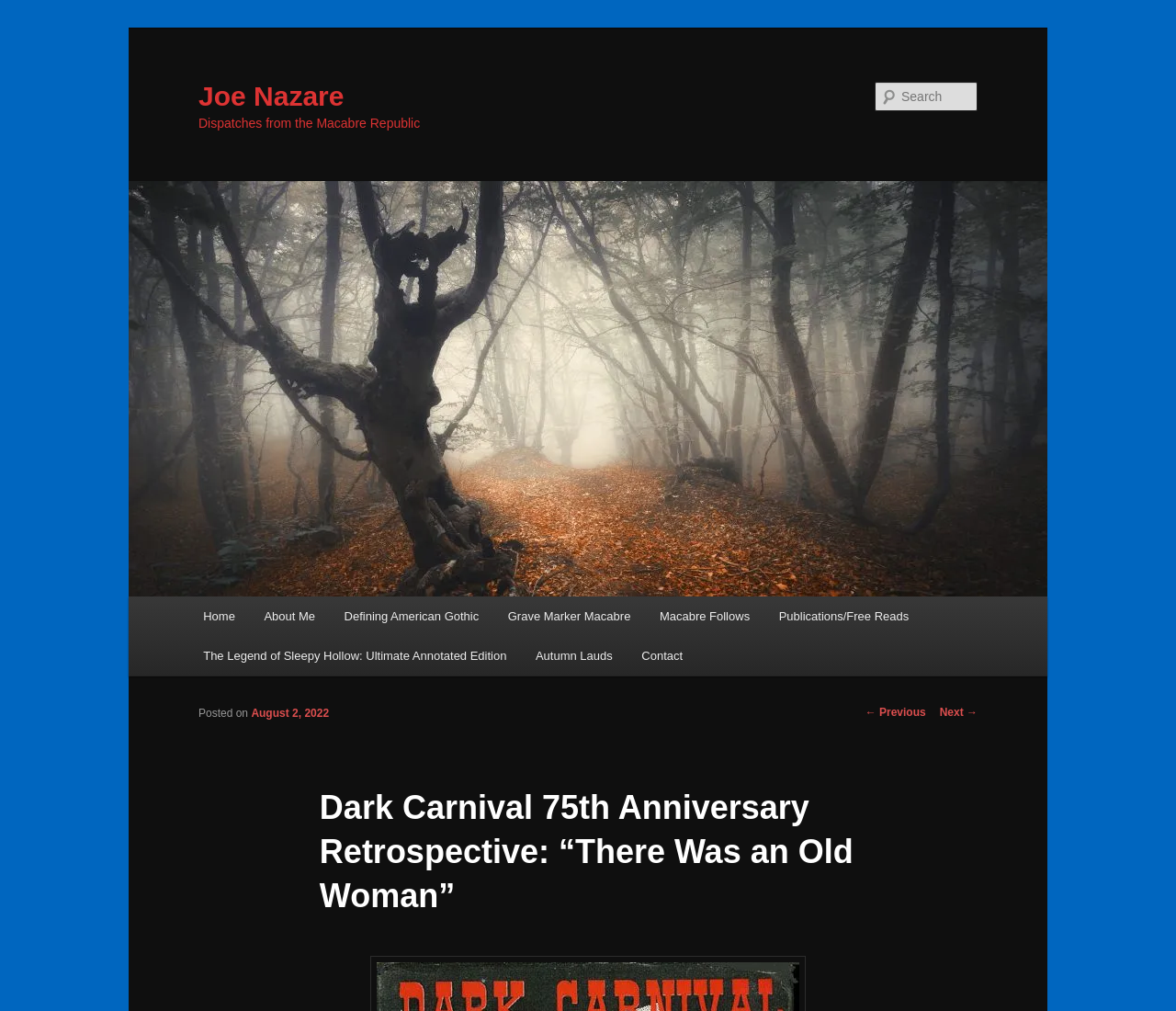Respond to the question below with a single word or phrase:
What is the title of the post?

“There Was an Old Woman”